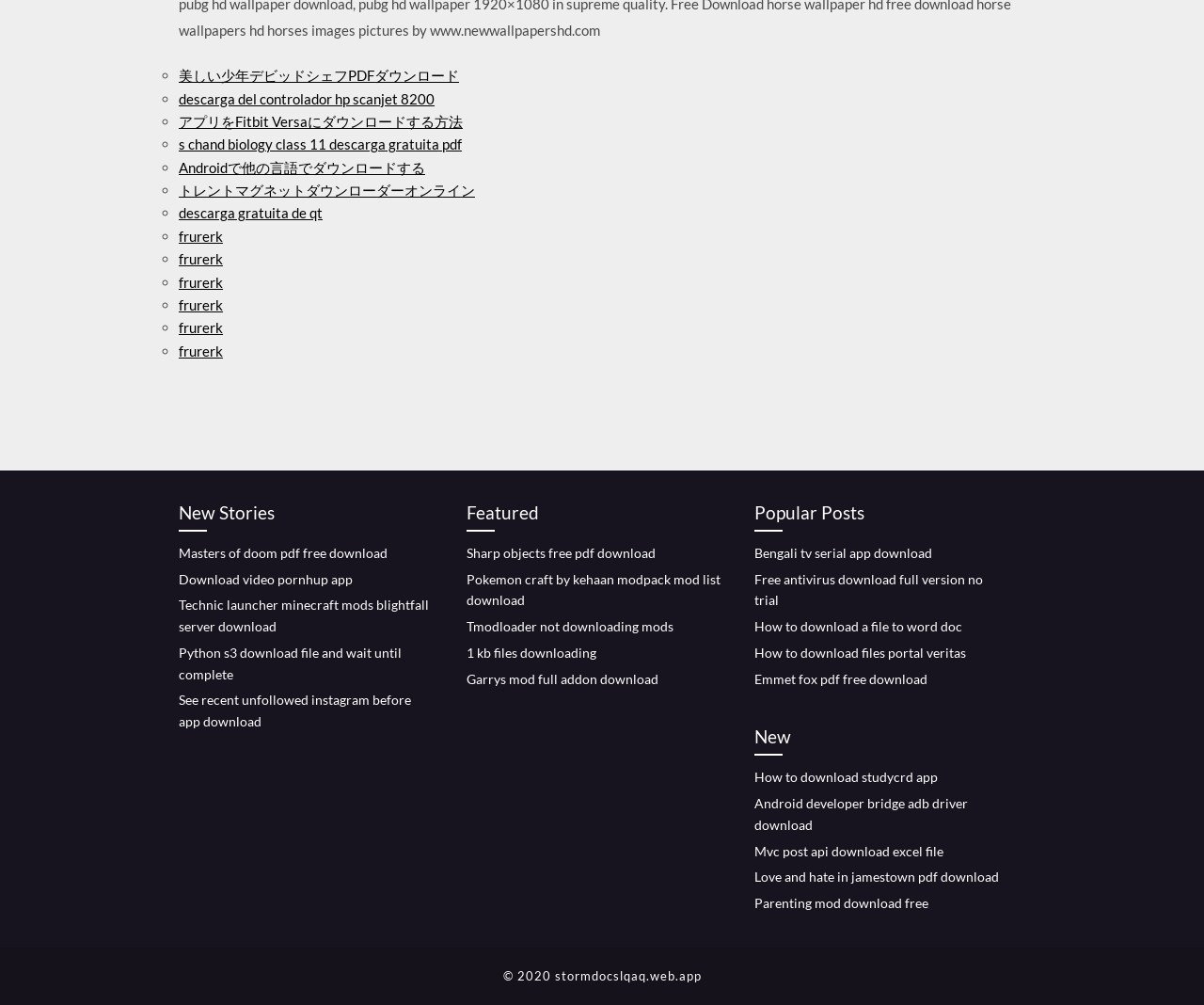Please identify the bounding box coordinates of the region to click in order to complete the task: "Check Popular Posts". The coordinates must be four float numbers between 0 and 1, specified as [left, top, right, bottom].

[0.627, 0.496, 0.838, 0.529]